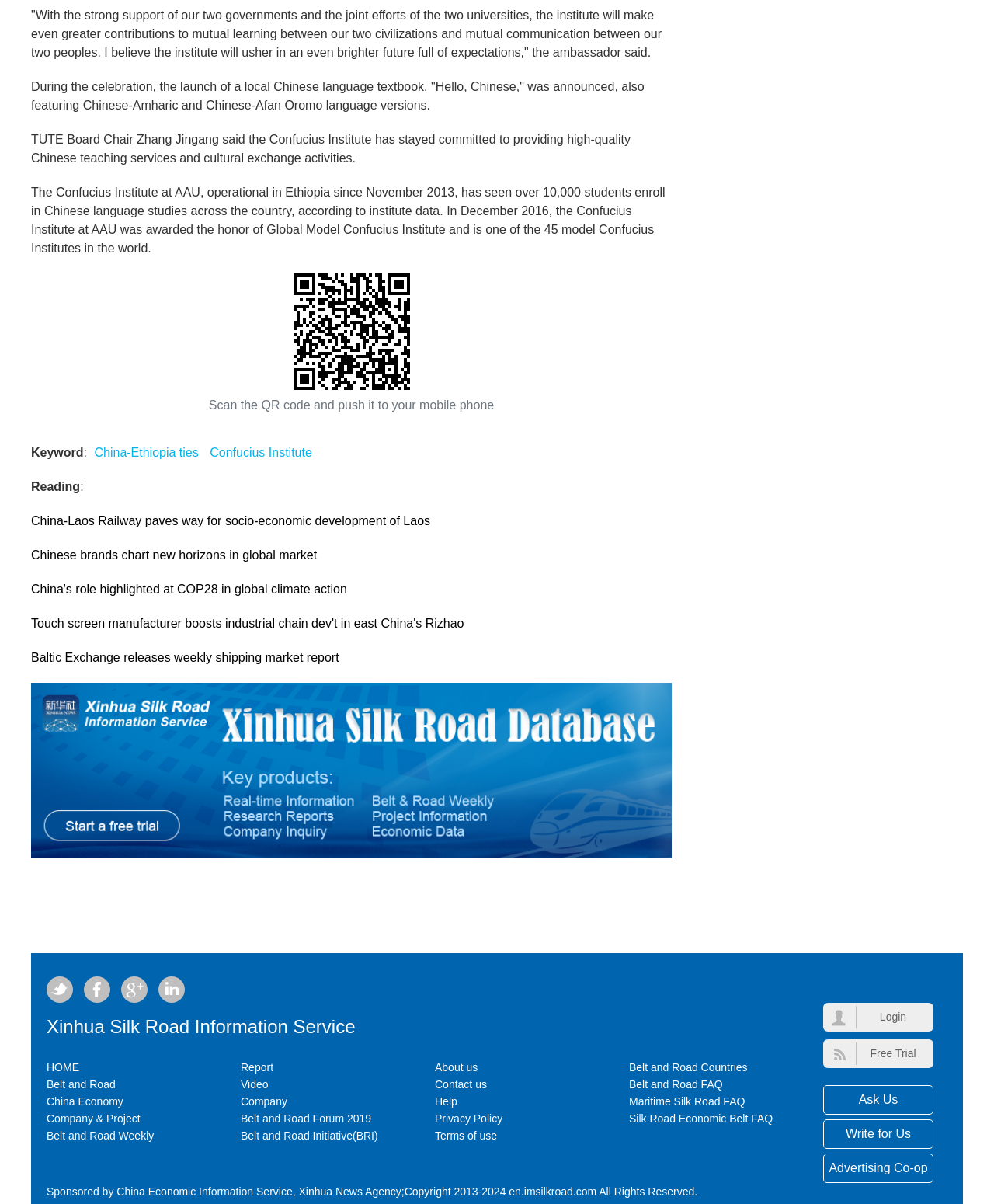Locate the bounding box coordinates of the clickable area needed to fulfill the instruction: "Read about China-Laos Railway".

[0.031, 0.427, 0.433, 0.438]